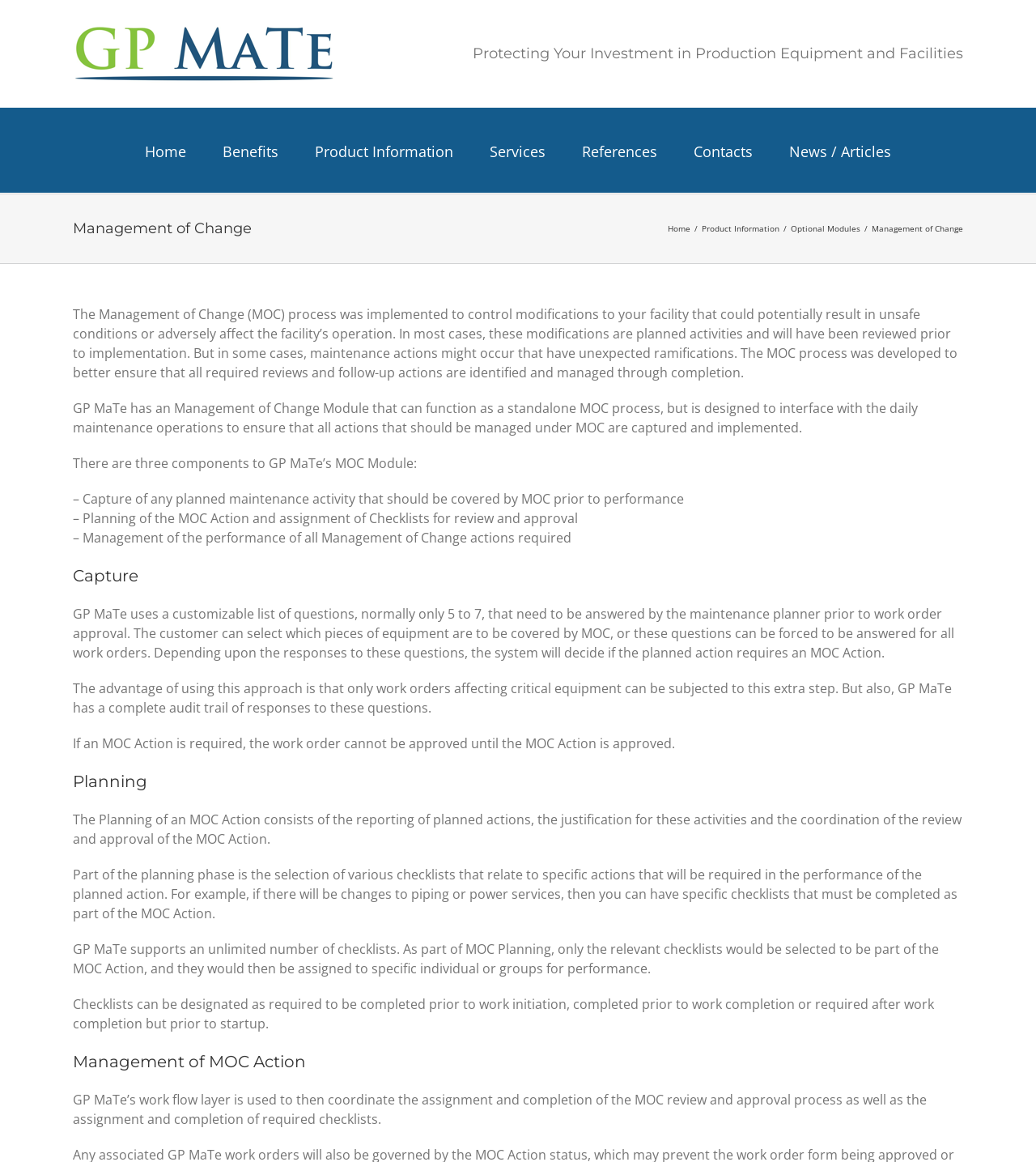Using a single word or phrase, answer the following question: 
What happens if an MOC Action is required?

Work order cannot be approved